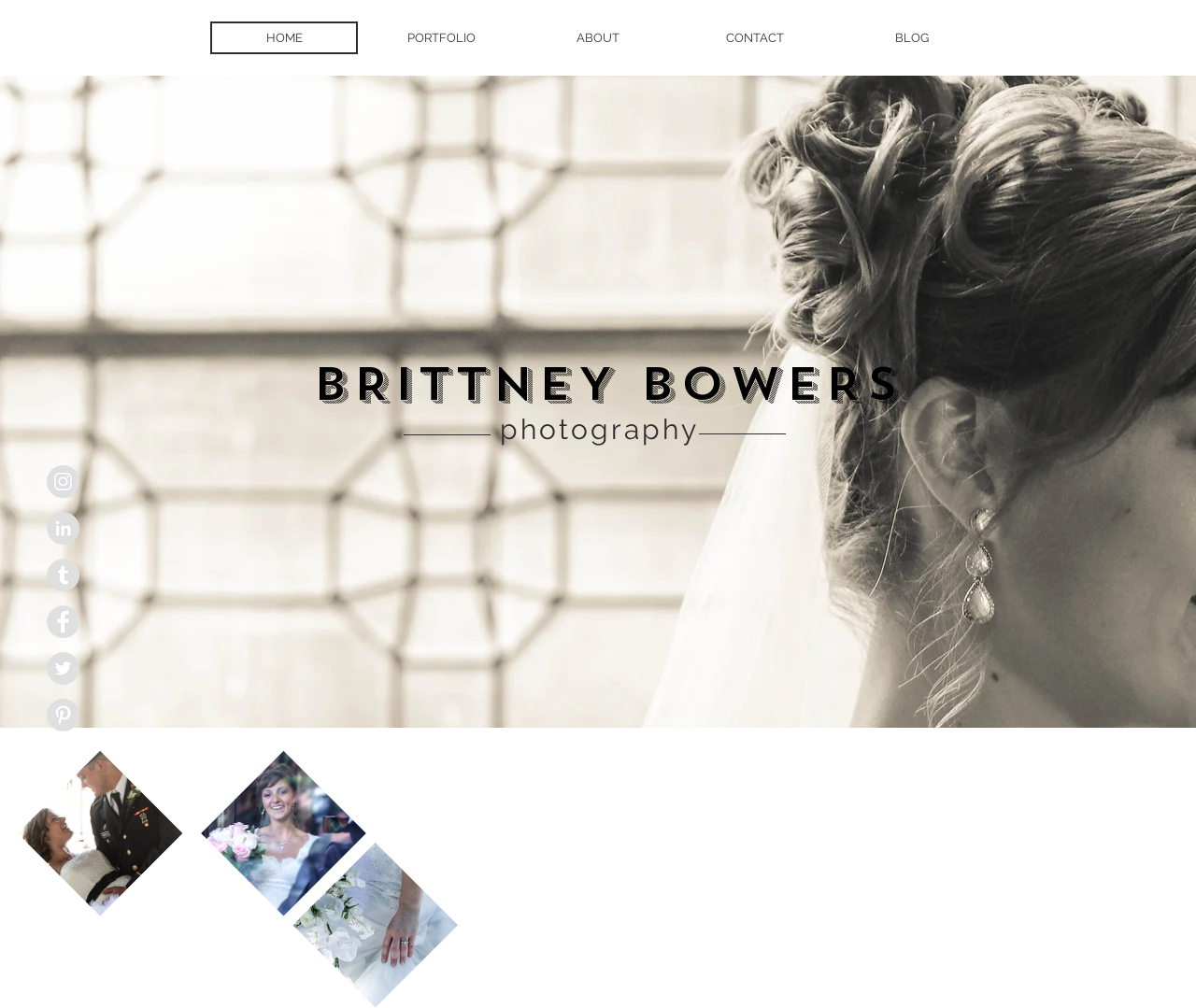Determine the bounding box coordinates for the area that should be clicked to carry out the following instruction: "learn more about Brittney Bowers".

[0.262, 0.35, 0.755, 0.411]